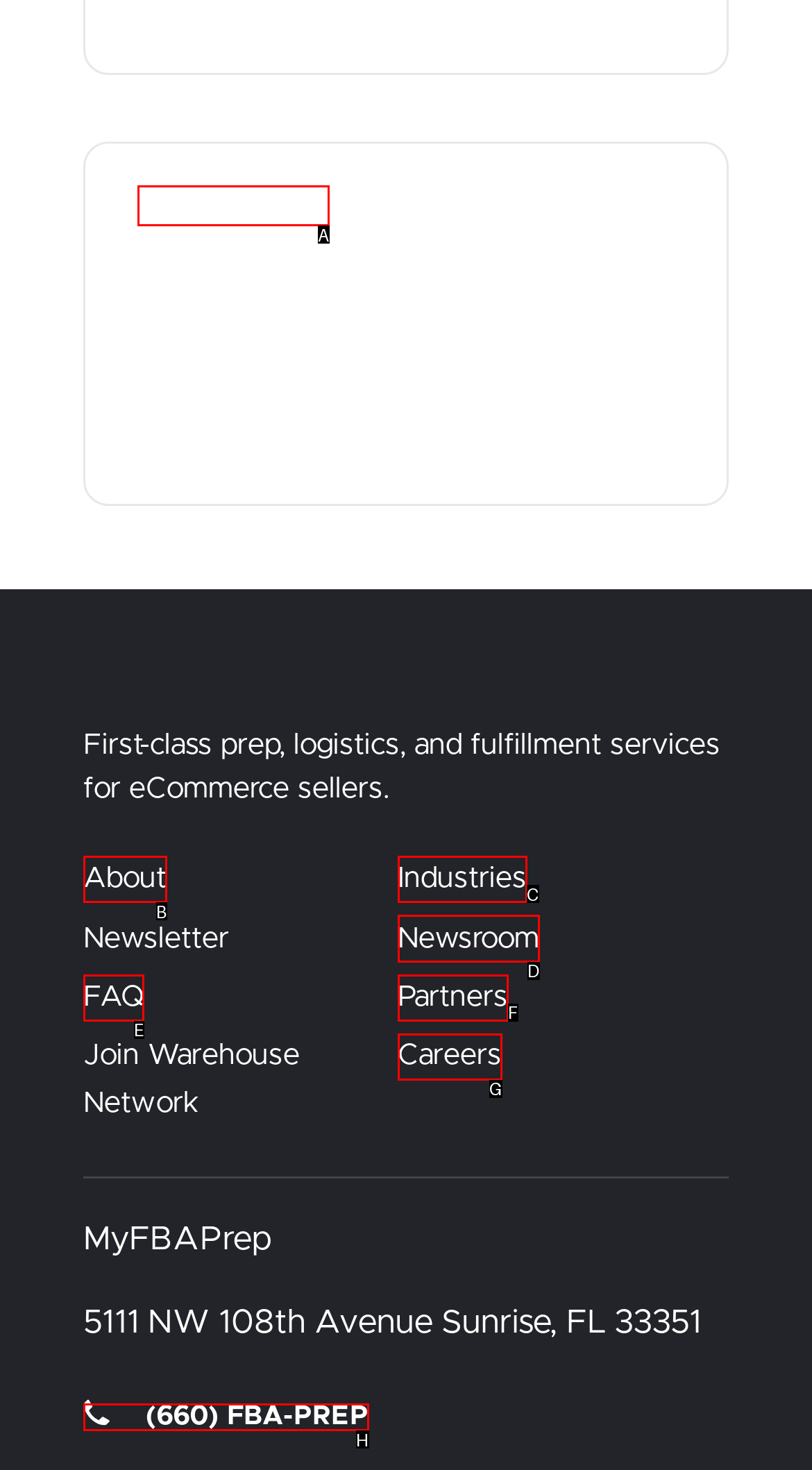Please determine which option aligns with the description: (660) FBA-PREP. Respond with the option’s letter directly from the available choices.

H